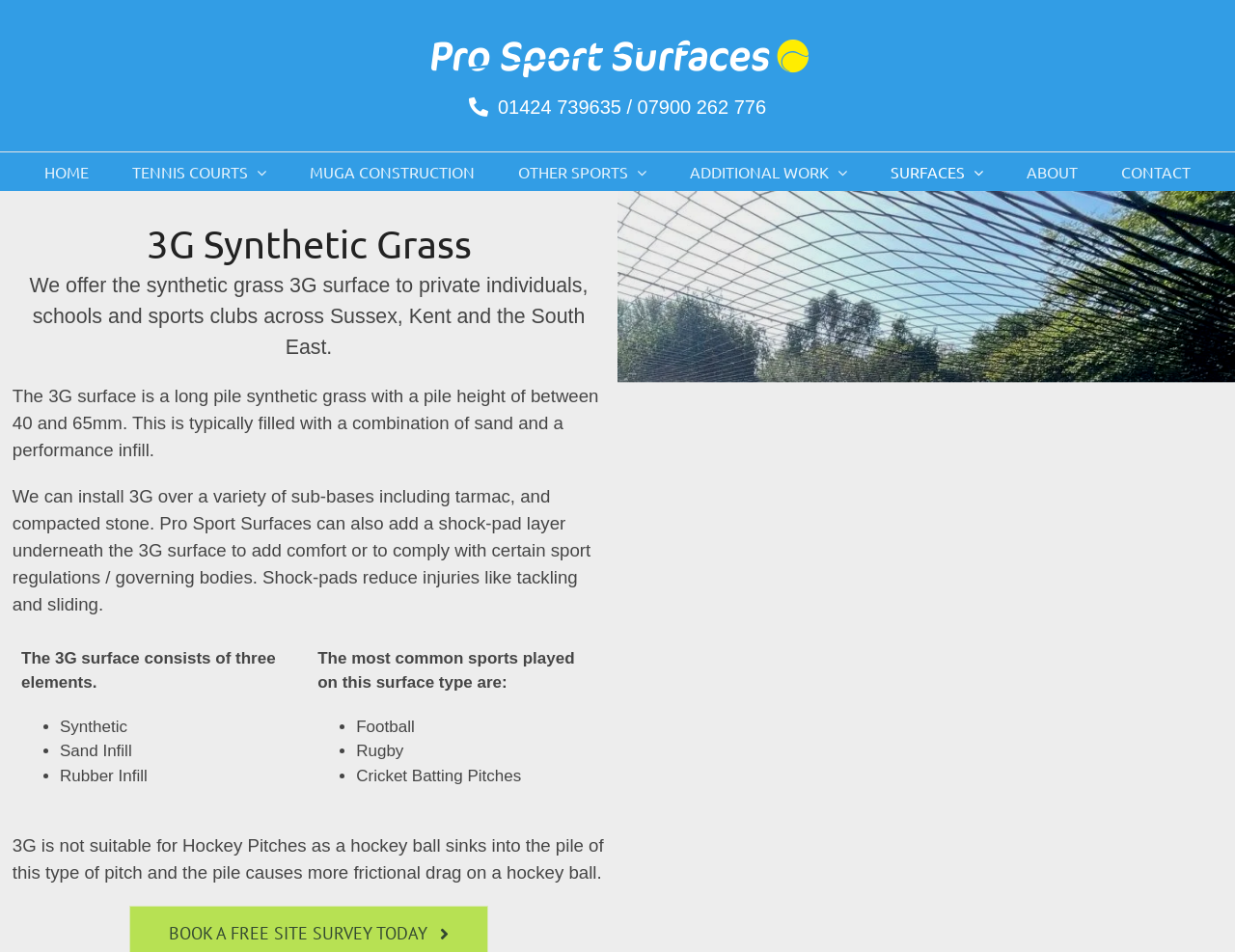What type of surface is being described?
Using the information from the image, provide a comprehensive answer to the question.

Based on the webpage content, specifically the heading '3G Synthetic Grass' and the text 'We offer the synthetic grass 3G surface to private individuals, schools and sports clubs across Sussex, Kent and the South East.', it is clear that the webpage is describing a 3G Synthetic Grass surface.